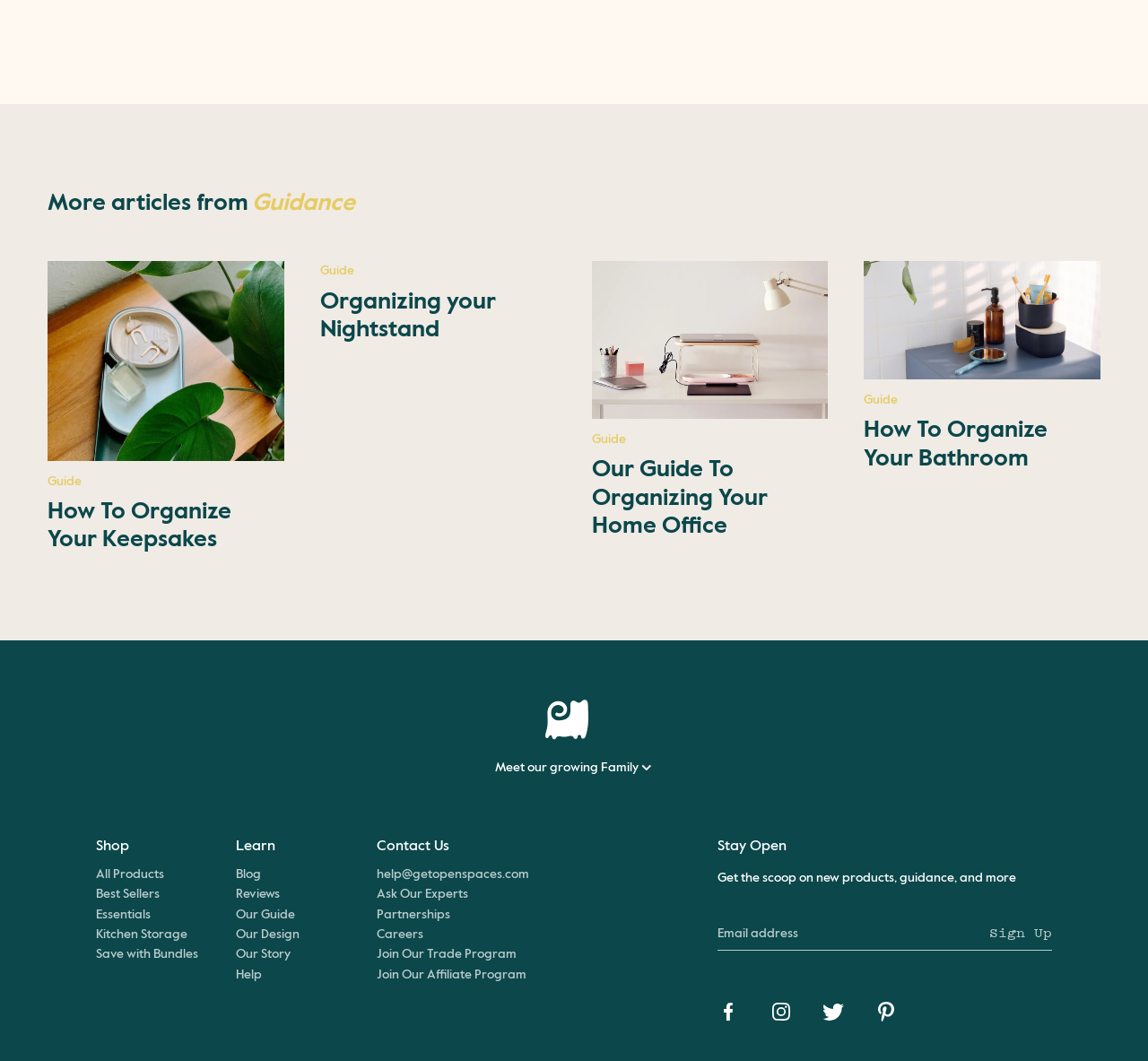Find the bounding box coordinates for the area that should be clicked to accomplish the instruction: "Click on the 'How To Organize Your Keepsakes' link".

[0.042, 0.472, 0.202, 0.52]